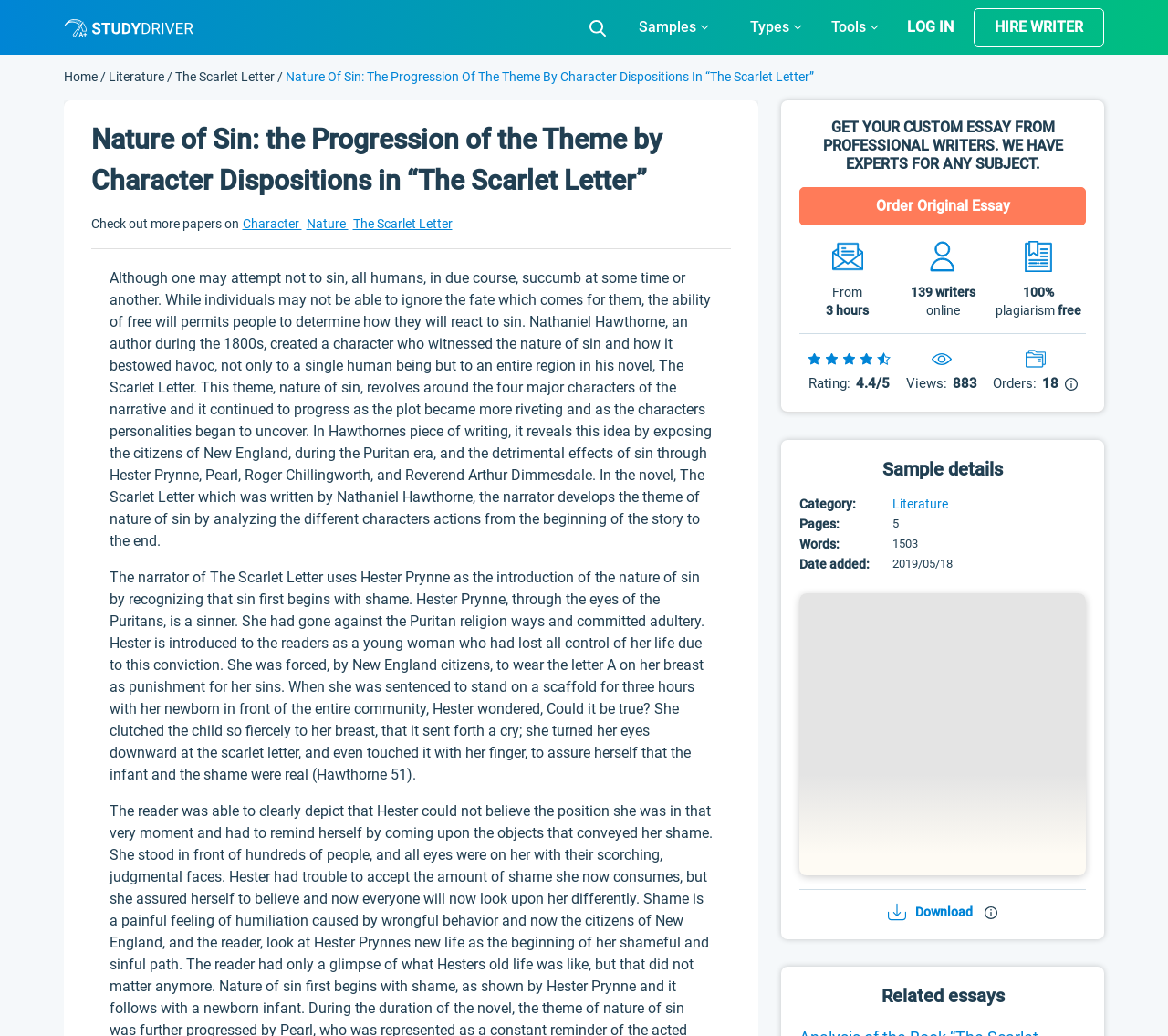Based on the provided description, "Phobias", find the bounding box of the corresponding UI element in the screenshot.

None